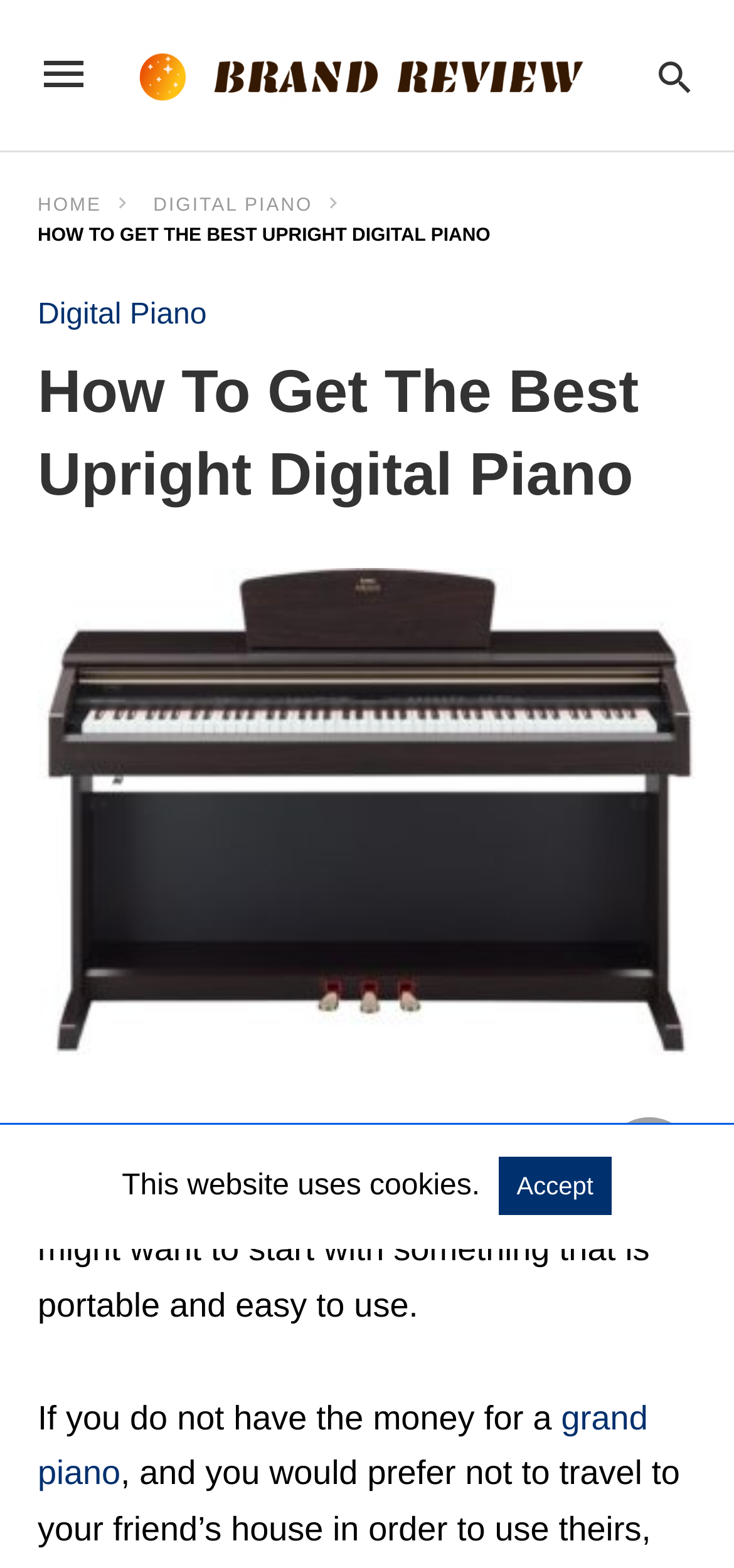Given the element description "parent_node: Home title="back to top"", identify the bounding box of the corresponding UI element.

[0.821, 0.713, 0.949, 0.772]